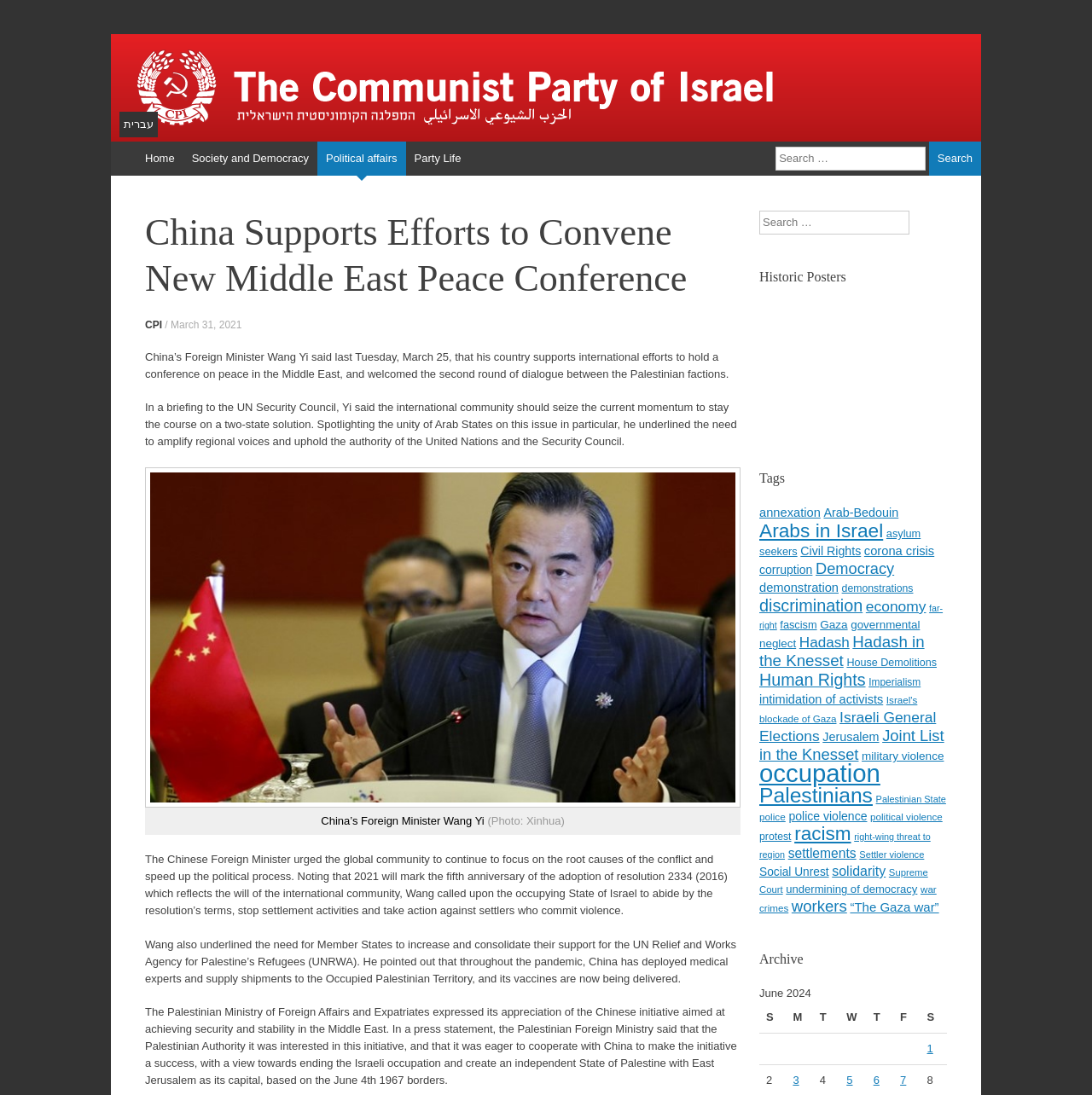Pinpoint the bounding box coordinates of the clickable area necessary to execute the following instruction: "Search for something". The coordinates should be given as four float numbers between 0 and 1, namely [left, top, right, bottom].

[0.71, 0.129, 0.898, 0.16]